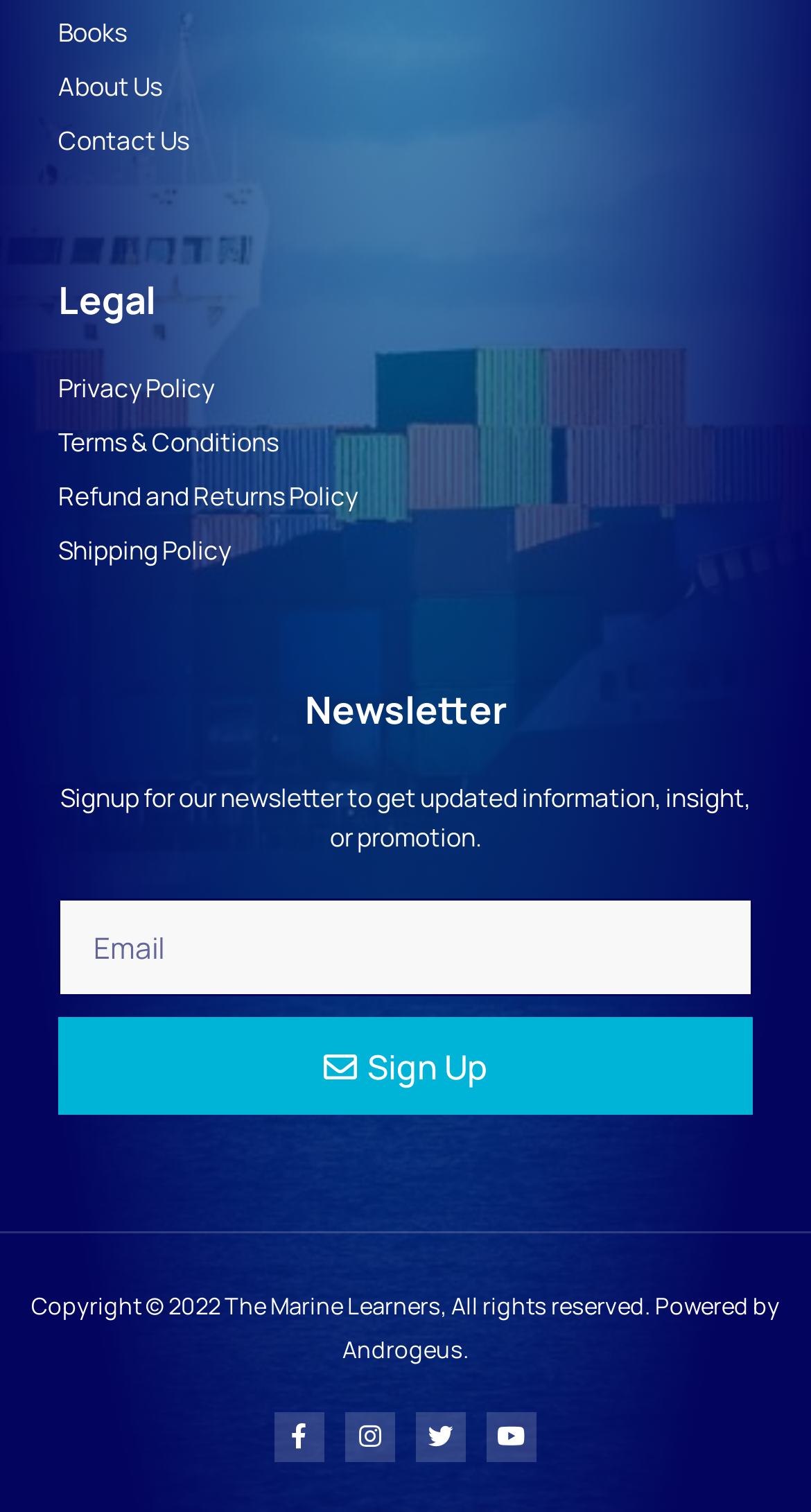Provide a one-word or one-phrase answer to the question:
What is the name of the company powering the website?

Androgeus